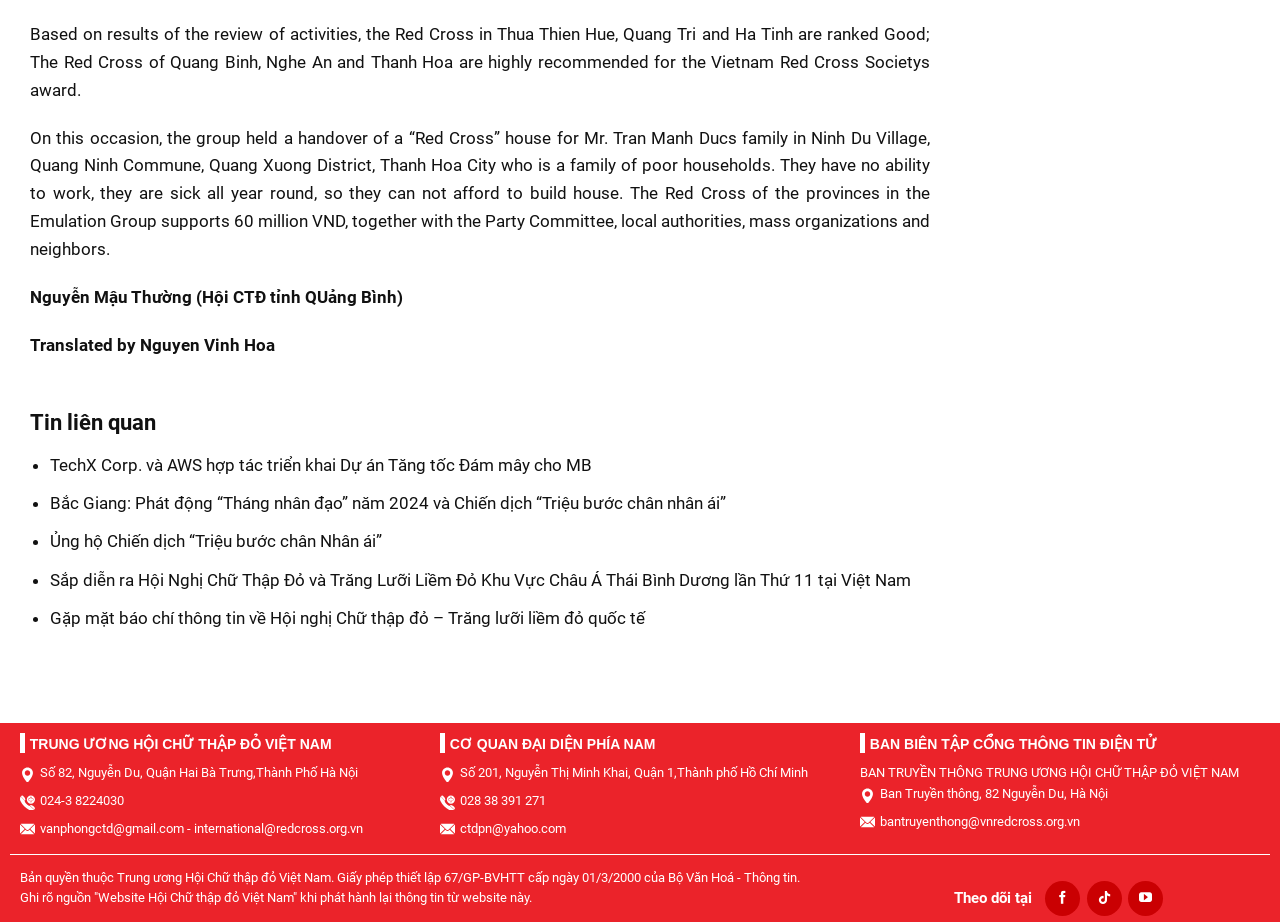Using a single word or phrase, answer the following question: 
What is the organization's award mentioned in the article?

Vietnam Red Cross Society's award